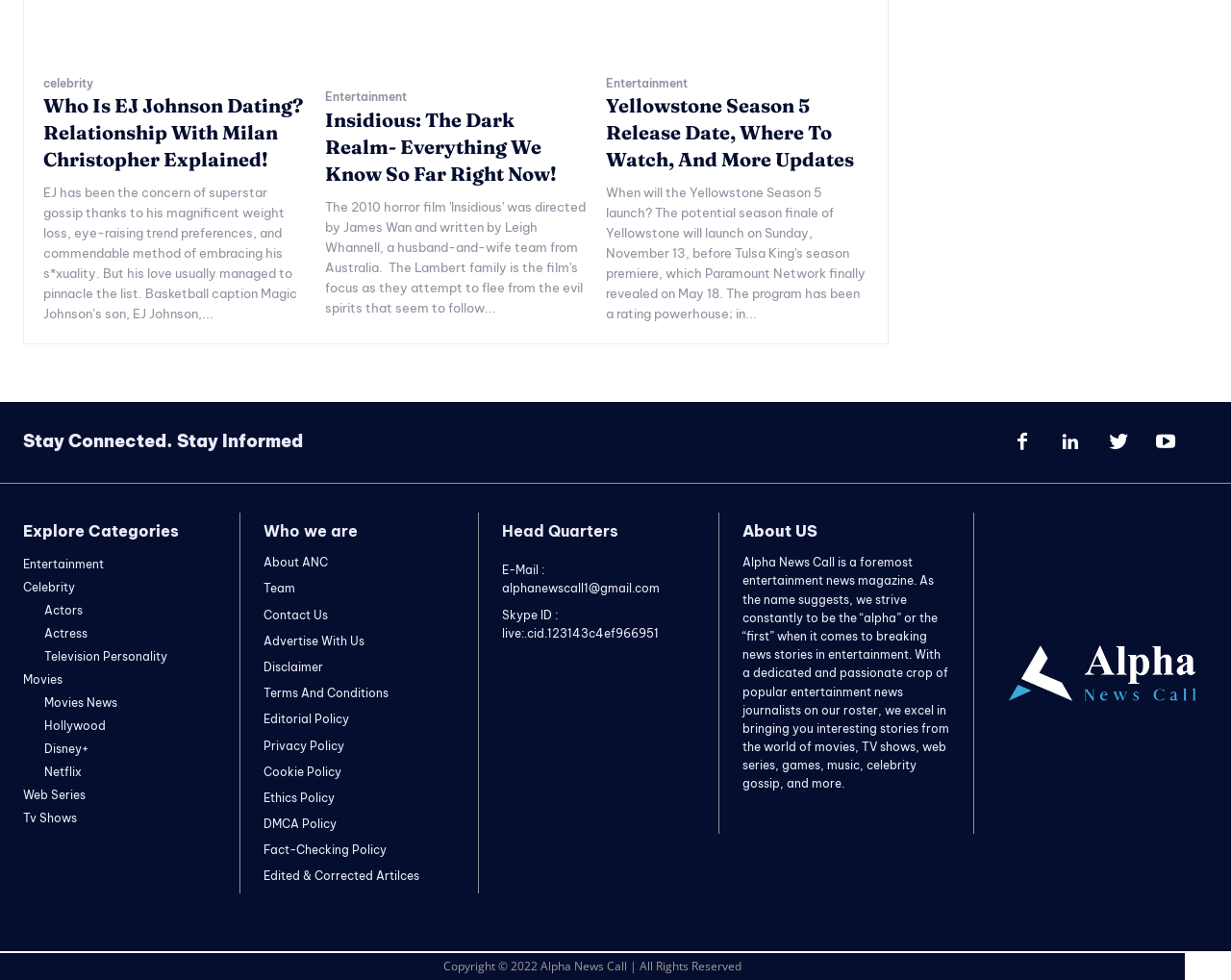Provide your answer in one word or a succinct phrase for the question: 
What is the name of the TV show mentioned on the page?

Yellowstone